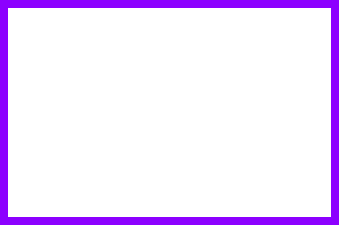Please look at the image and answer the question with a detailed explanation: What is the role of the image in the context of the webpage?

The image appears to serve as a visual representation related to the 'PASS THE BASKET' initiative, reinforcing the message of collective support and participation in the AA community. This suggests that the image is meant to support and illustrate the importance of community involvement in addressing alcohol-related issues.